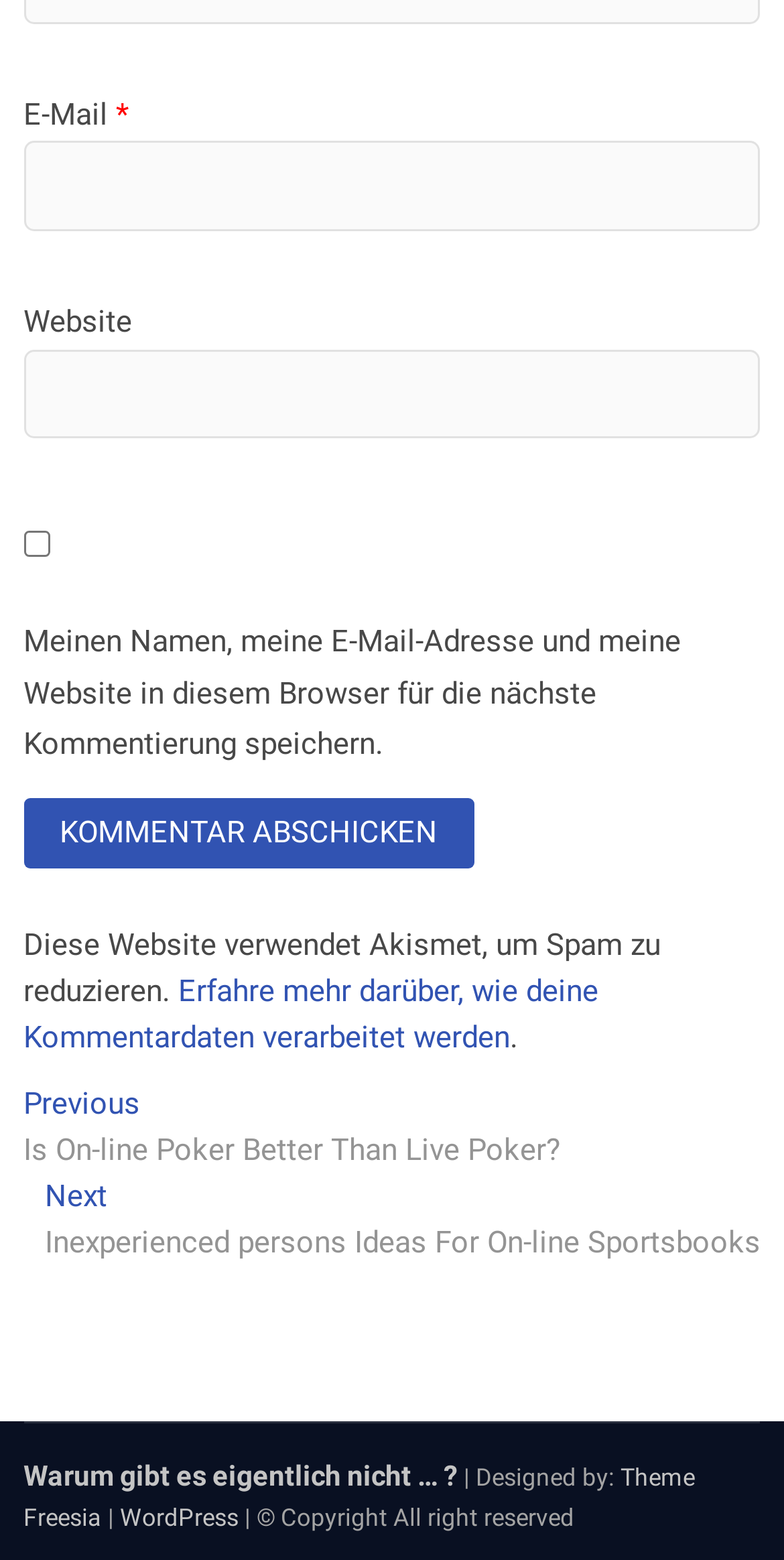What is the platform used by this website?
Can you provide an in-depth and detailed response to the question?

The platform used by this website is mentioned at the bottom of the page, where it says 'WordPress'.